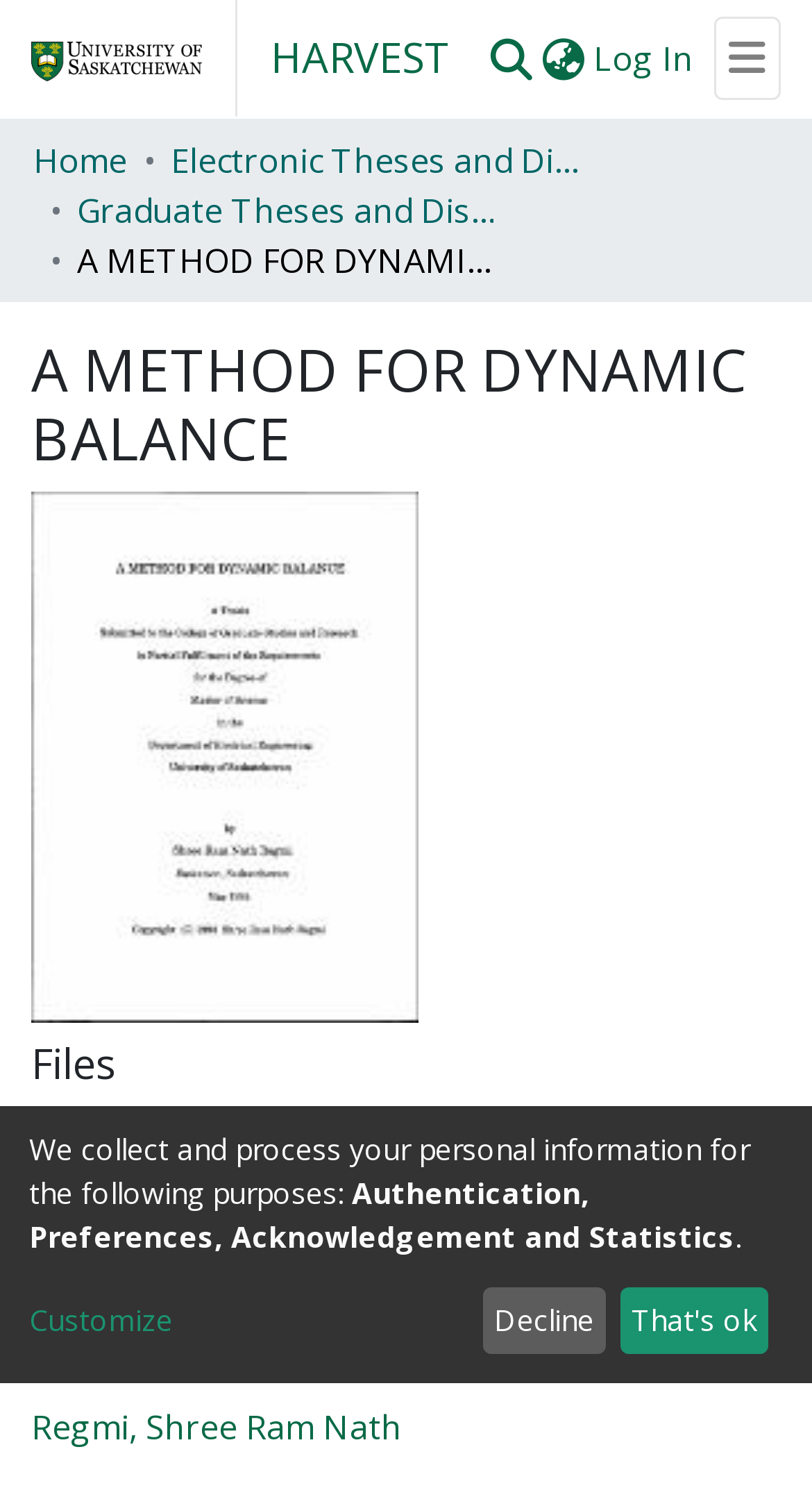Please locate the bounding box coordinates of the region I need to click to follow this instruction: "Browse HARVEST".

[0.041, 0.19, 0.959, 0.246]